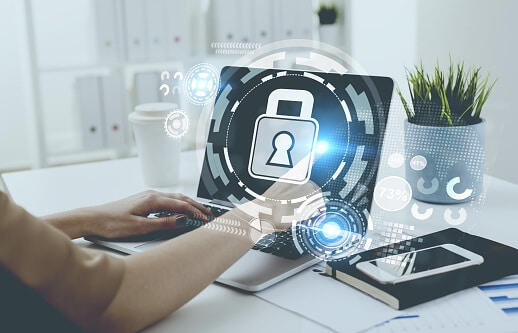Utilize the details in the image to give a detailed response to the question: What suggests multitasking in the image?

The presence of a smartphone and a notepad near the businesswoman's laptop suggests that she is multitasking, which is a common practice in a professional environment where individuals often have to handle multiple tasks simultaneously.